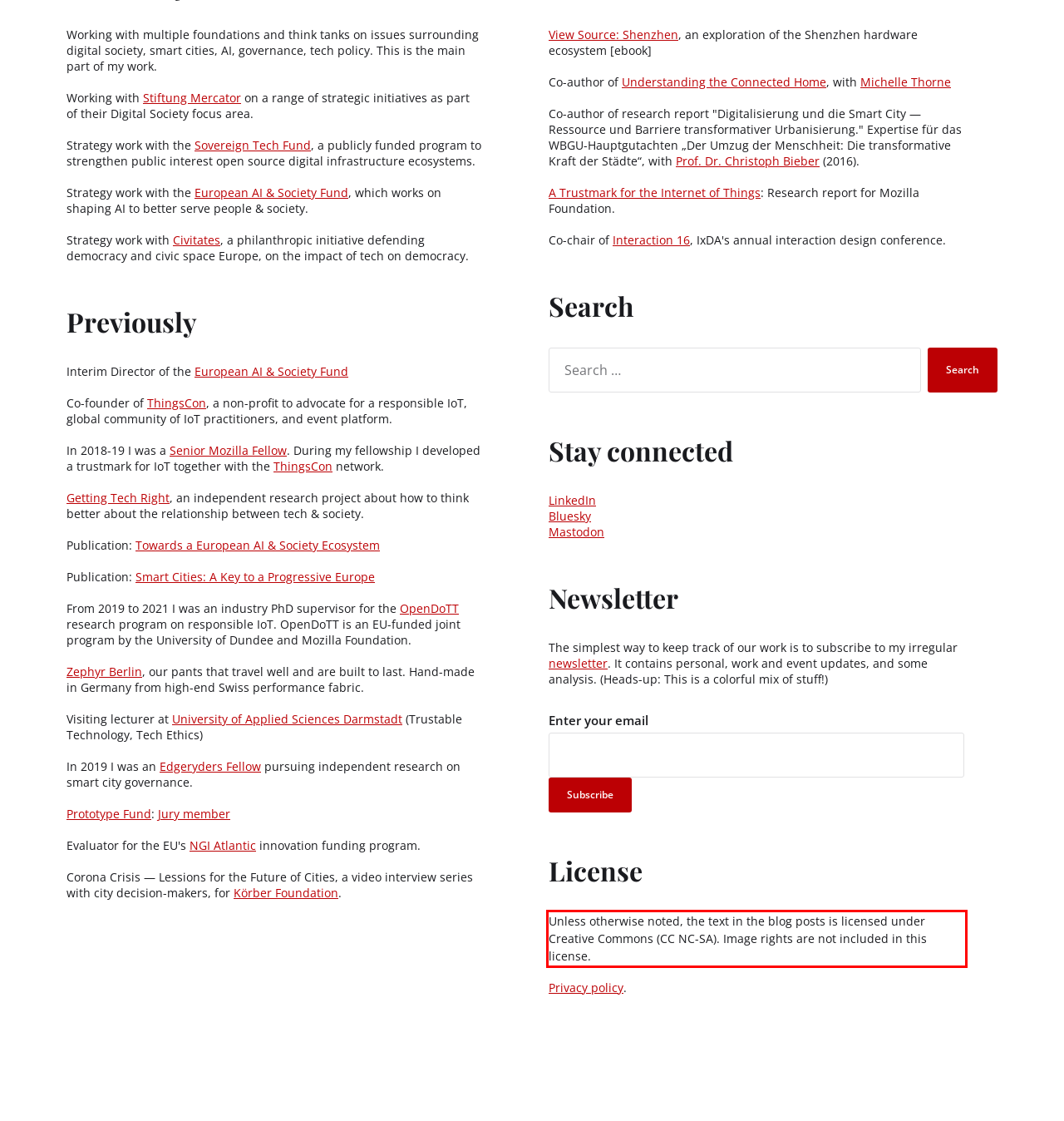Look at the provided screenshot of the webpage and perform OCR on the text within the red bounding box.

Unless otherwise noted, the text in the blog posts is licensed under Creative Commons (CC NC-SA). Image rights are not included in this license.